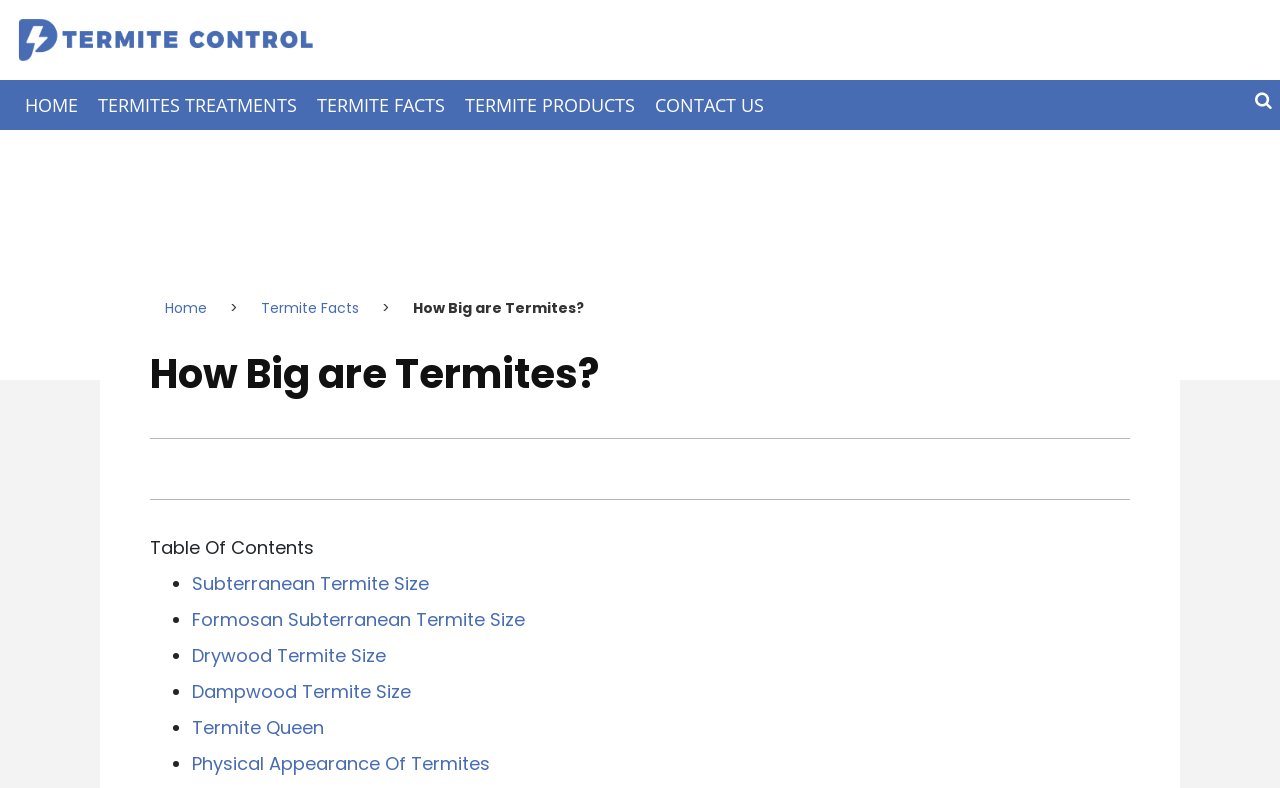Based on the image, give a detailed response to the question: What is the title of the webpage's main heading?

The main heading of the webpage is 'How Big are Termites?', which is indicated by the strong element with the text 'How Big are Termites?'.